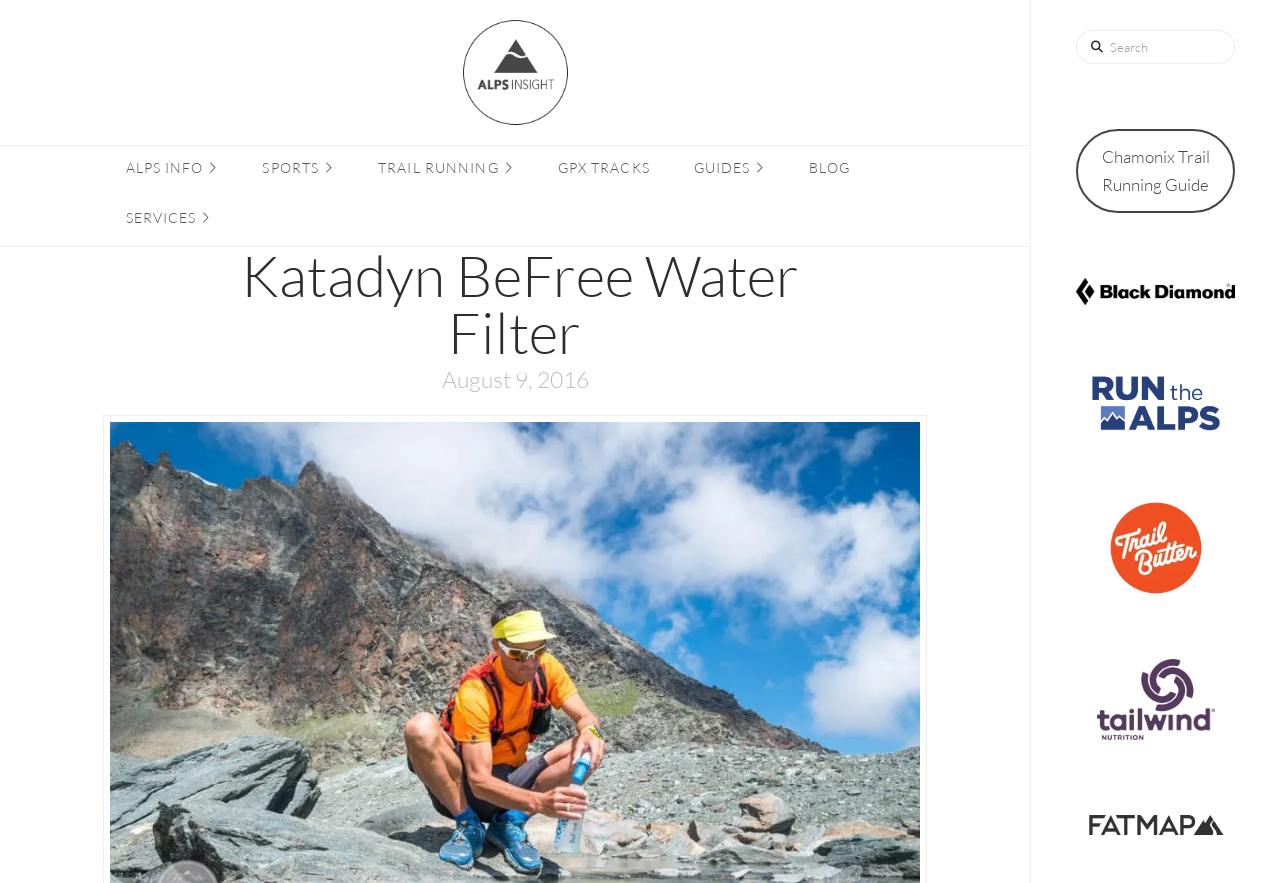Identify the bounding box coordinates of the clickable region required to complete the instruction: "Search for something". The coordinates should be given as four float numbers within the range of 0 and 1, i.e., [left, top, right, bottom].

[0.841, 0.034, 0.965, 0.073]